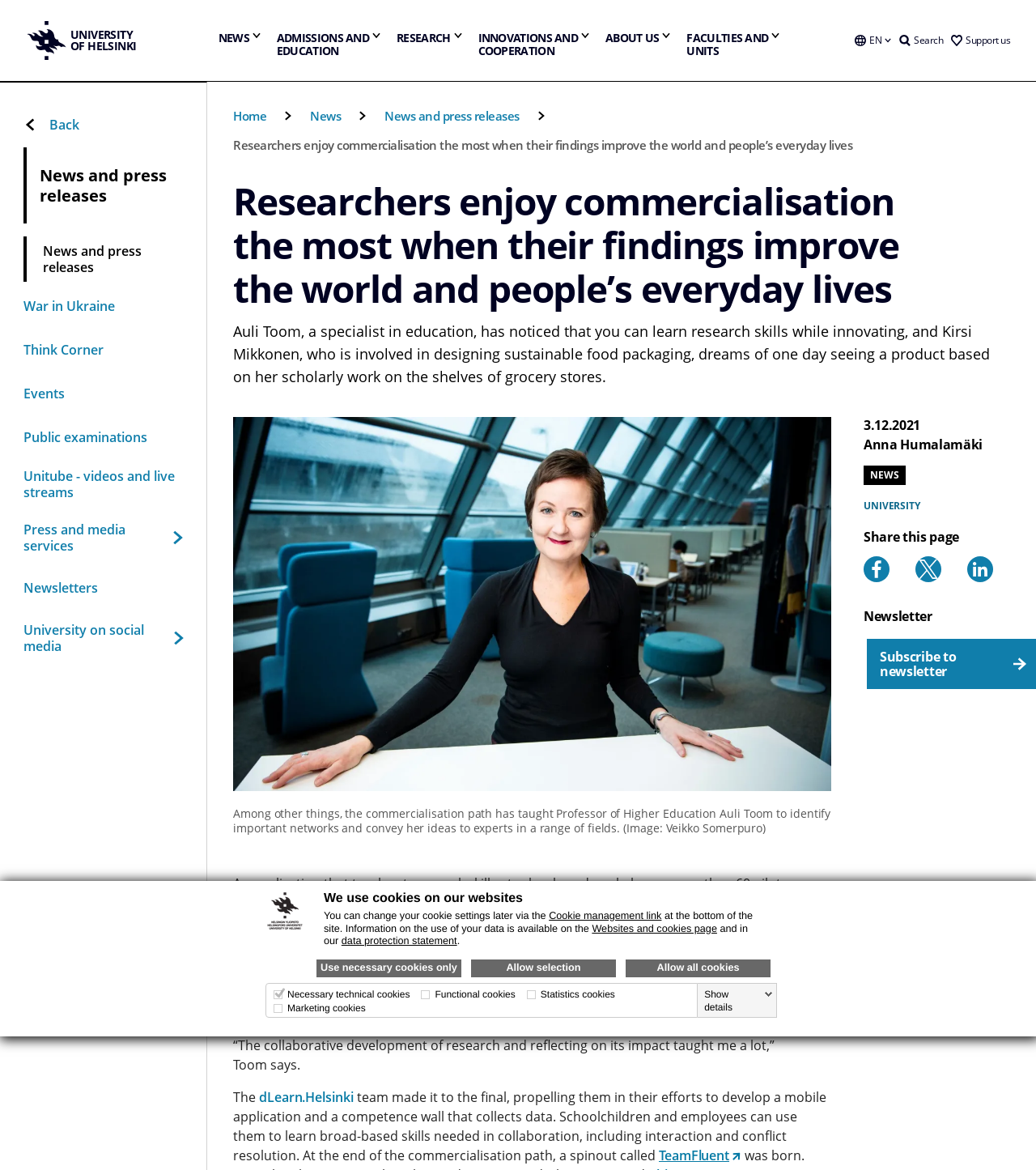Please indicate the bounding box coordinates for the clickable area to complete the following task: "Share this page to Facebook". The coordinates should be specified as four float numbers between 0 and 1, i.e., [left, top, right, bottom].

[0.834, 0.475, 0.859, 0.498]